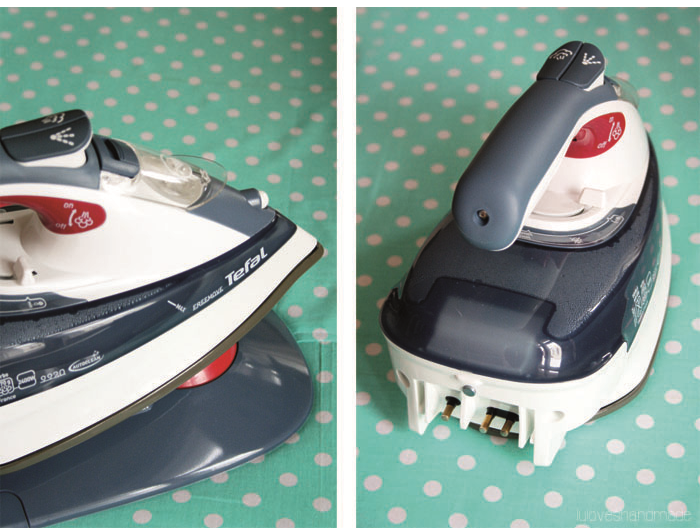What is the shape of the base plate?
Look at the screenshot and give a one-word or phrase answer.

Designed for efficient fabric care